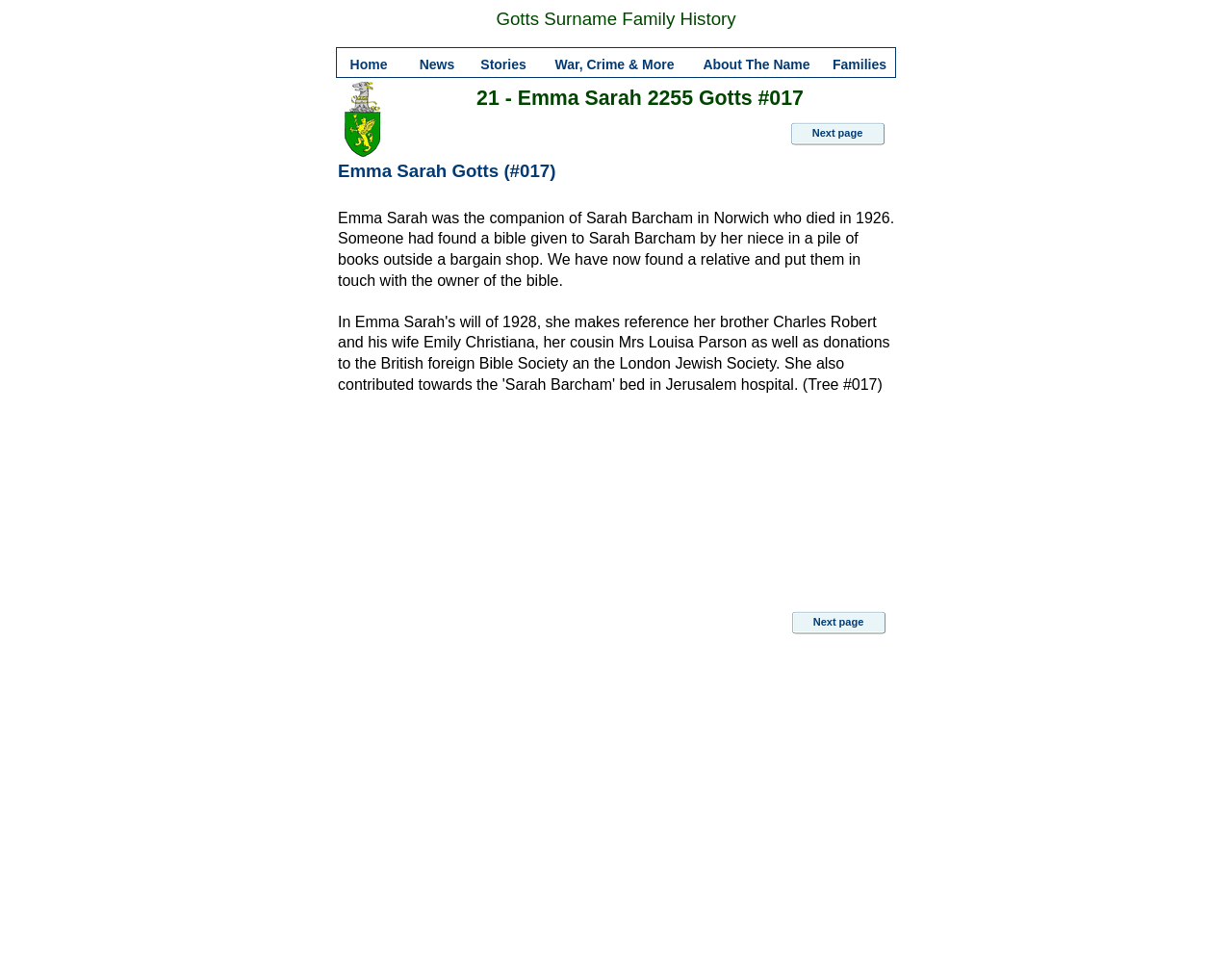Find the bounding box coordinates of the area that needs to be clicked in order to achieve the following instruction: "Click on Home". The coordinates should be specified as four float numbers between 0 and 1, i.e., [left, top, right, bottom].

[0.273, 0.056, 0.325, 0.079]